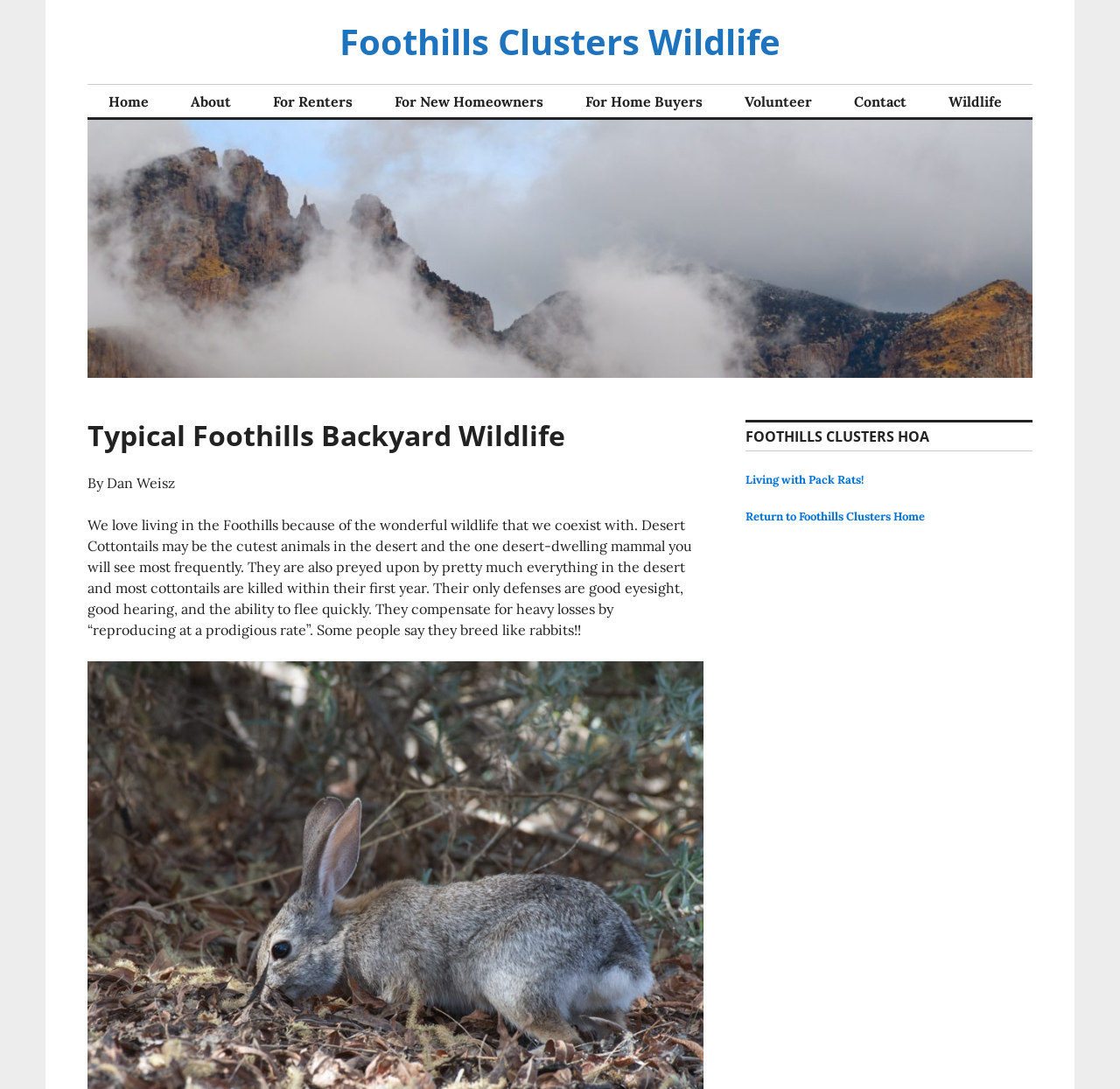How frequently are Desert Cottontails seen in the desert?
Respond to the question with a single word or phrase according to the image.

Most frequently